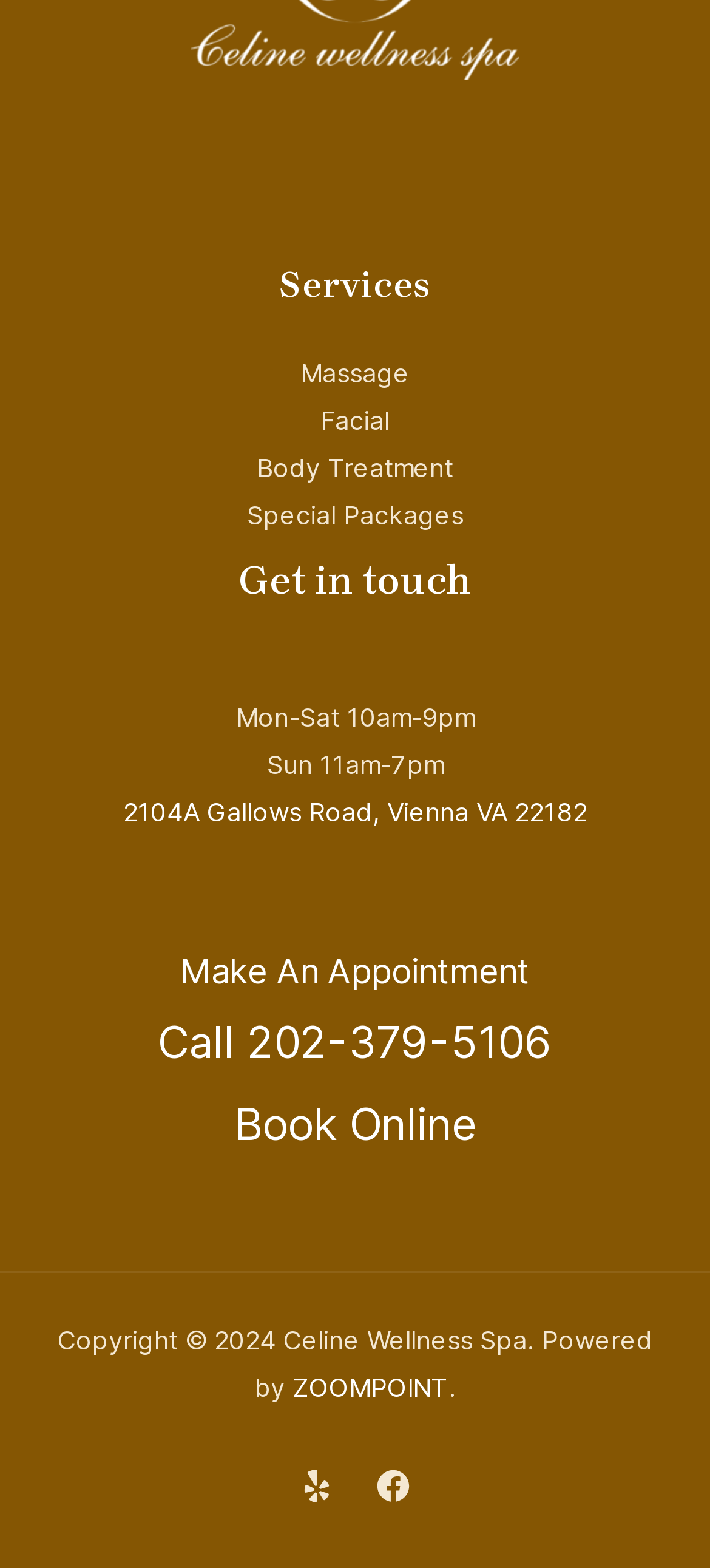Please find the bounding box coordinates of the section that needs to be clicked to achieve this instruction: "View business hours".

[0.332, 0.447, 0.668, 0.466]